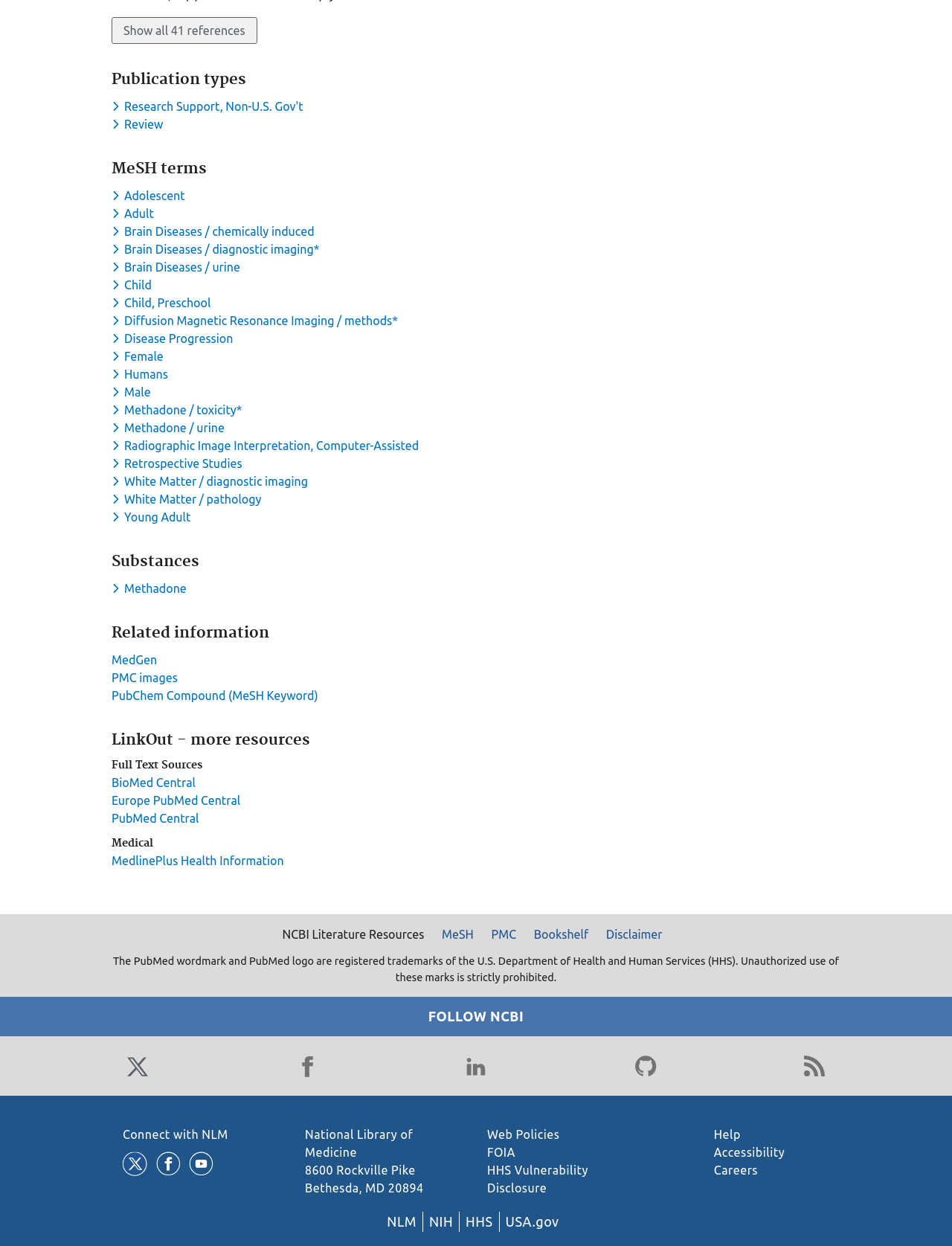What is the purpose of the 'Connect with NLM' section?
Using the image, give a concise answer in the form of a single word or short phrase.

To connect with NLM